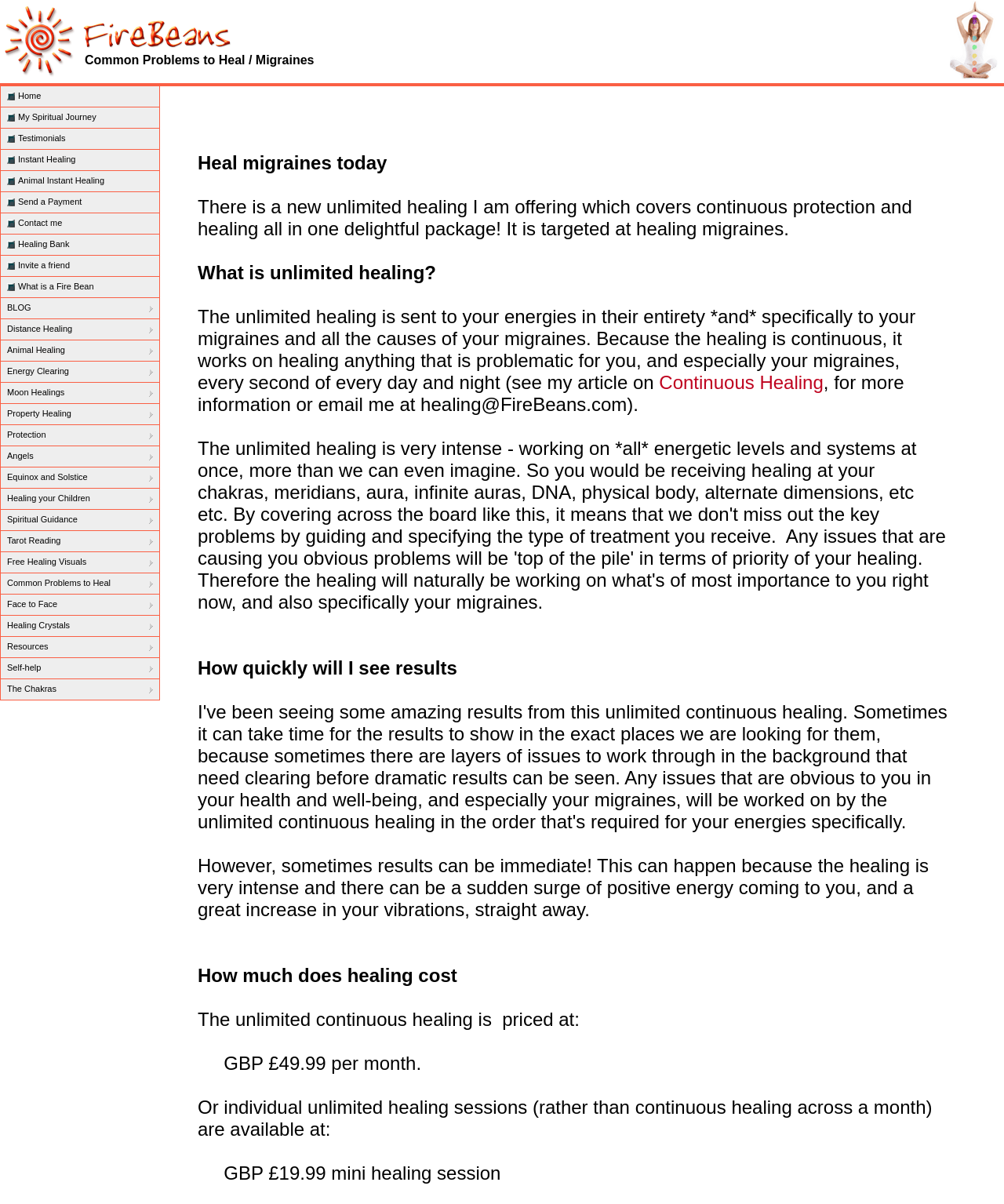What is the 'Healing Bank' link for?
Give a detailed and exhaustive answer to the question.

The 'Healing Bank' link is likely to provide access to healing resources, such as articles, tutorials, or other materials that can aid in the healing process. It may also offer additional healing services or packages.